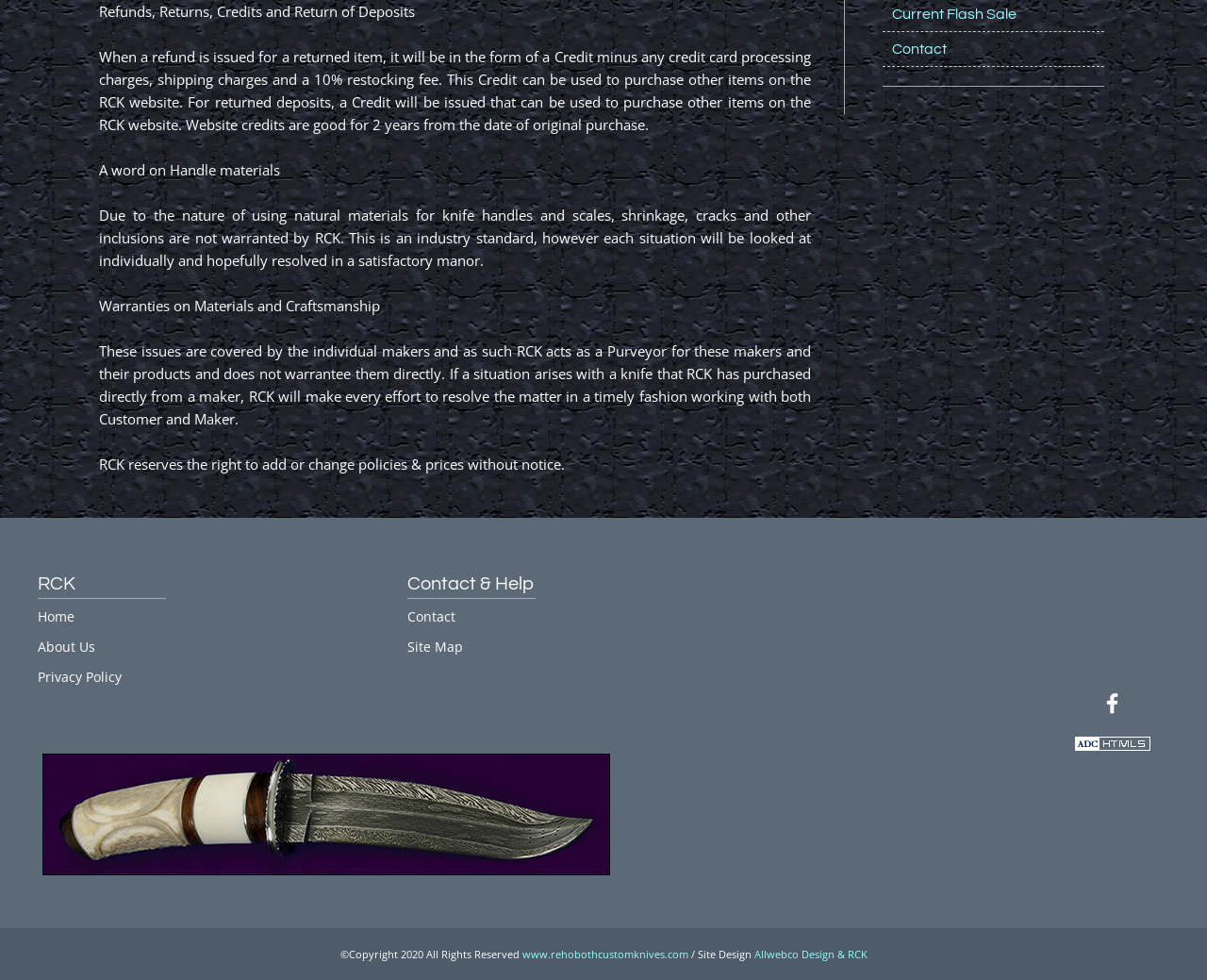Based on the element description www.rehobothcustomknives.com, identify the bounding box coordinates for the UI element. The coordinates should be in the format (top-left x, top-left y, bottom-right x, bottom-right y) and within the 0 to 1 range.

[0.432, 0.967, 0.57, 0.981]